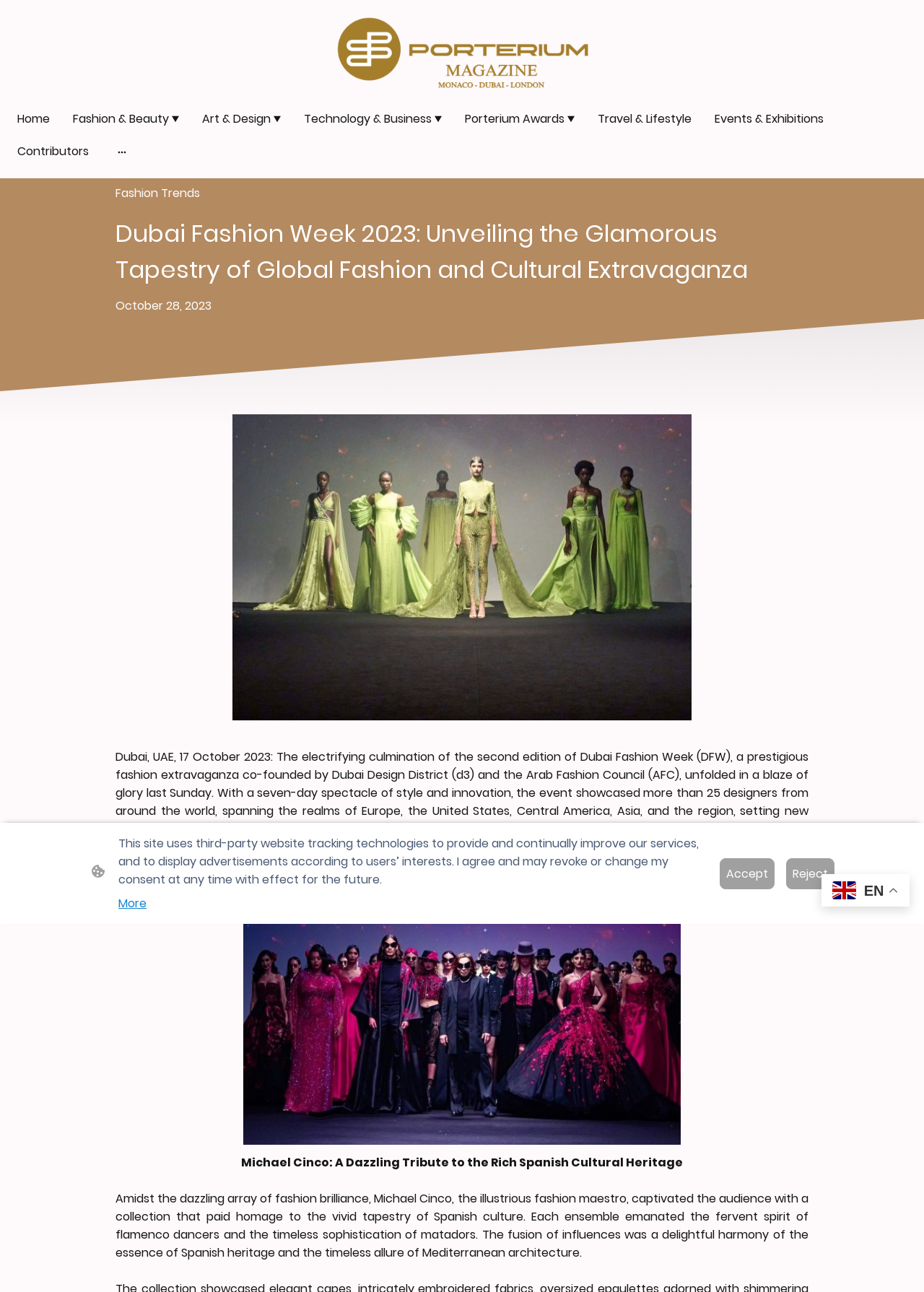Please provide a short answer using a single word or phrase for the question:
What is the theme of Michael Cinco's collection?

Spanish cultural heritage